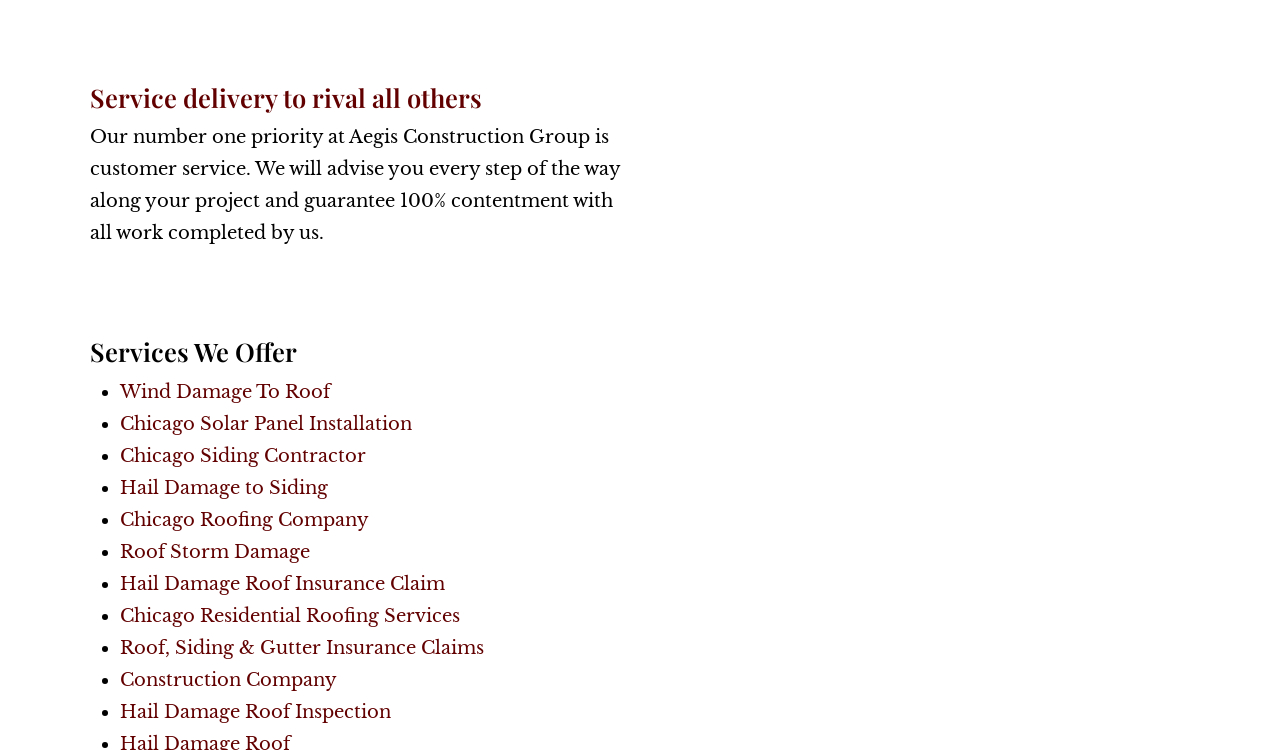Kindly determine the bounding box coordinates of the area that needs to be clicked to fulfill this instruction: "Learn about Wind Damage To Roof".

[0.094, 0.508, 0.258, 0.537]